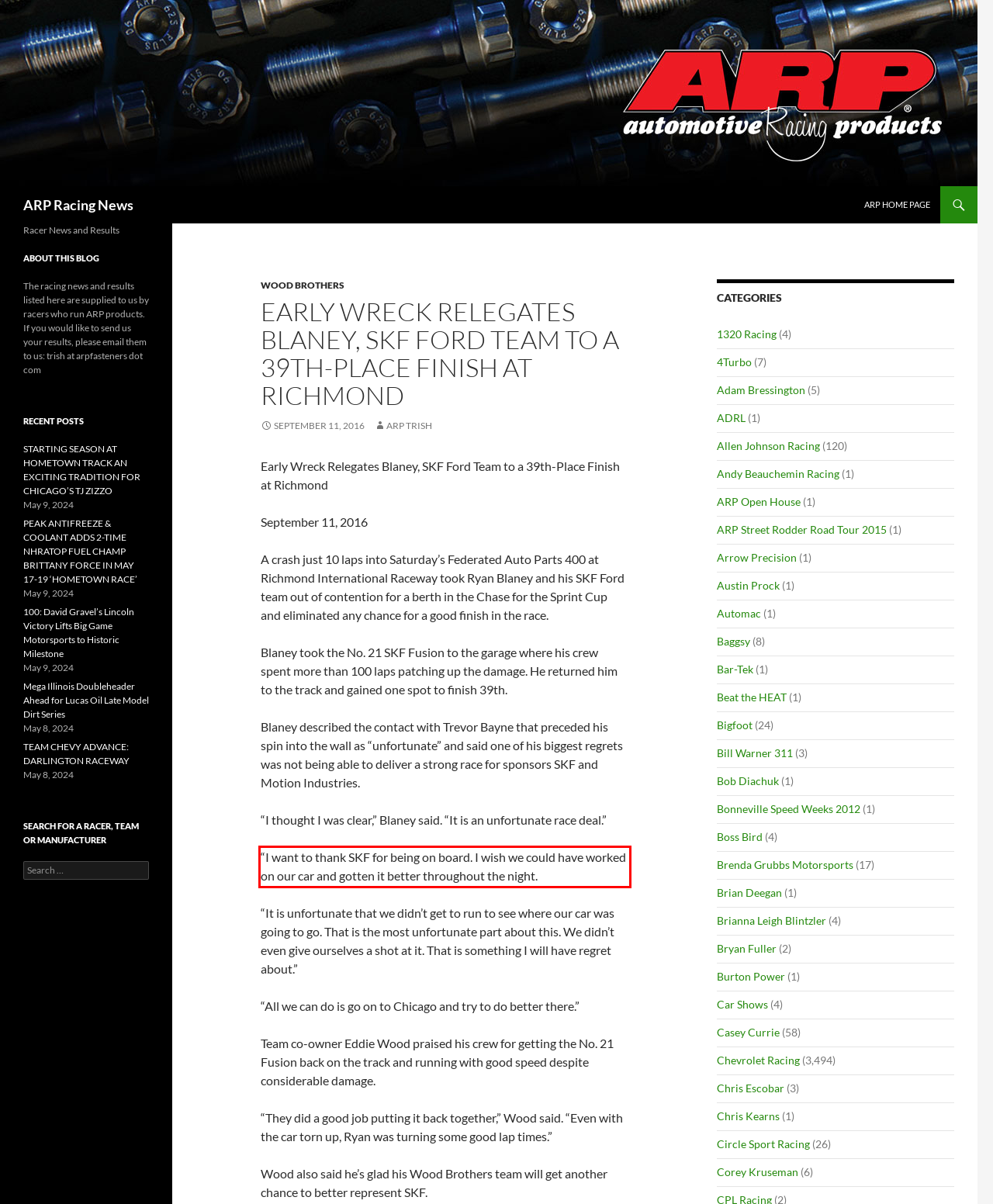You have a screenshot with a red rectangle around a UI element. Recognize and extract the text within this red bounding box using OCR.

“I want to thank SKF for being on board. I wish we could have worked on our car and gotten it better throughout the night.